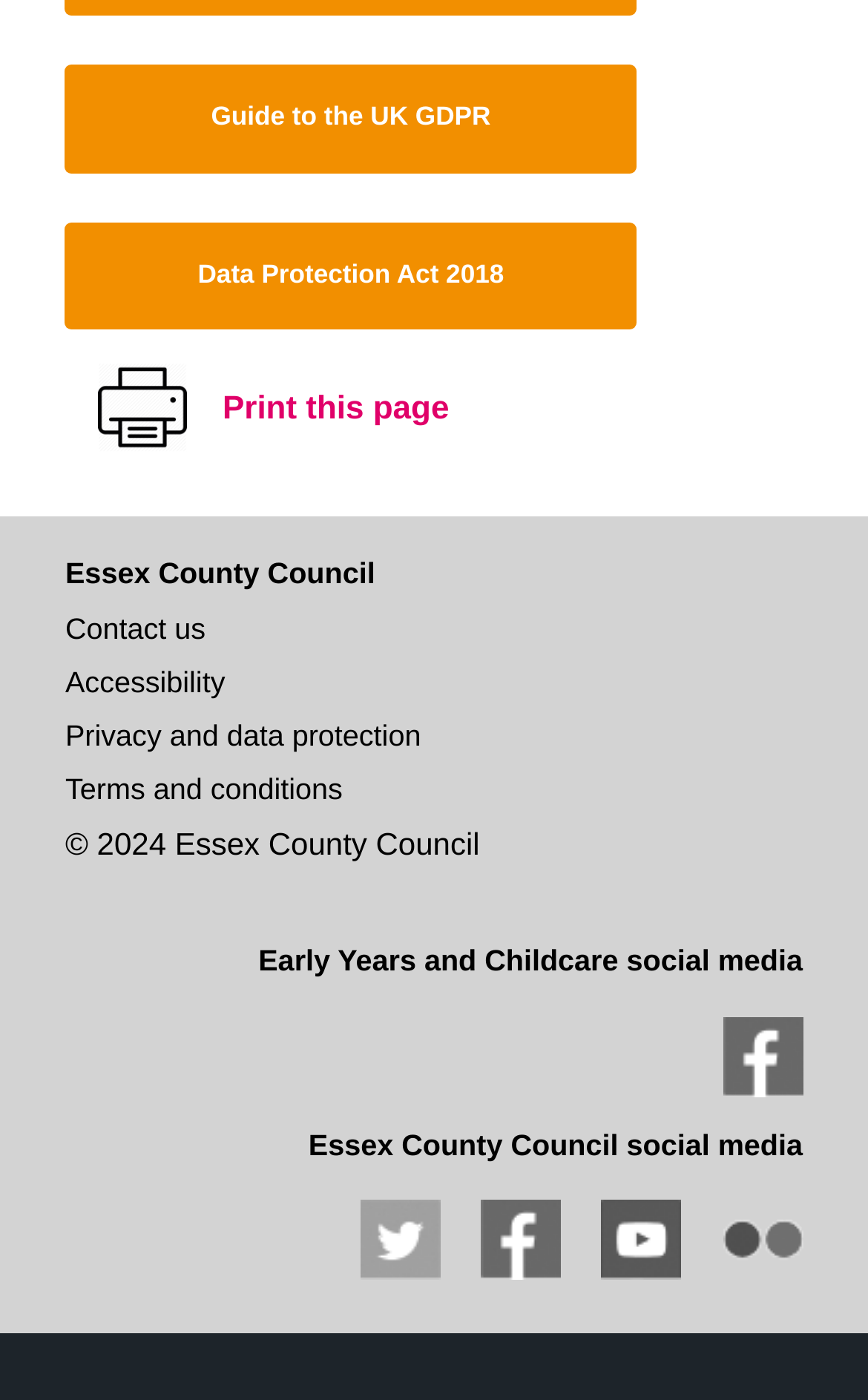Find the bounding box coordinates of the element to click in order to complete this instruction: "View our YouTube channel". The bounding box coordinates must be four float numbers between 0 and 1, denoted as [left, top, right, bottom].

[0.693, 0.856, 0.785, 0.914]